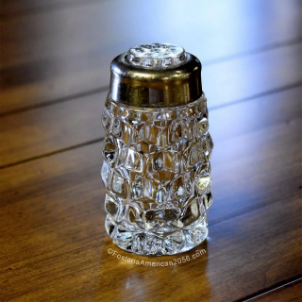Please give a concise answer to this question using a single word or phrase: 
What is the purpose of the perforated disc?

Dispensing